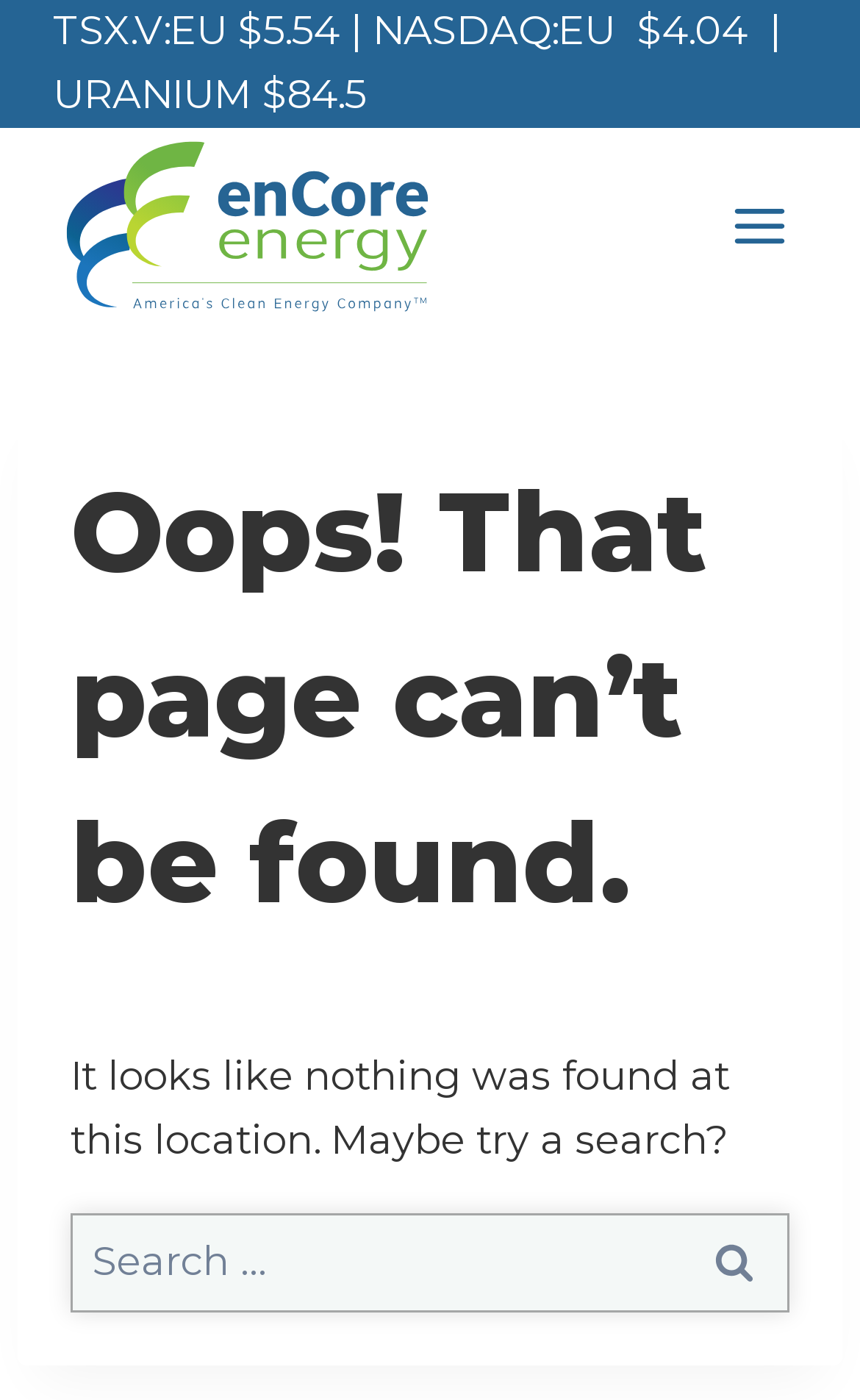Answer the question with a single word or phrase: 
What is the purpose of the search box?

To search for something